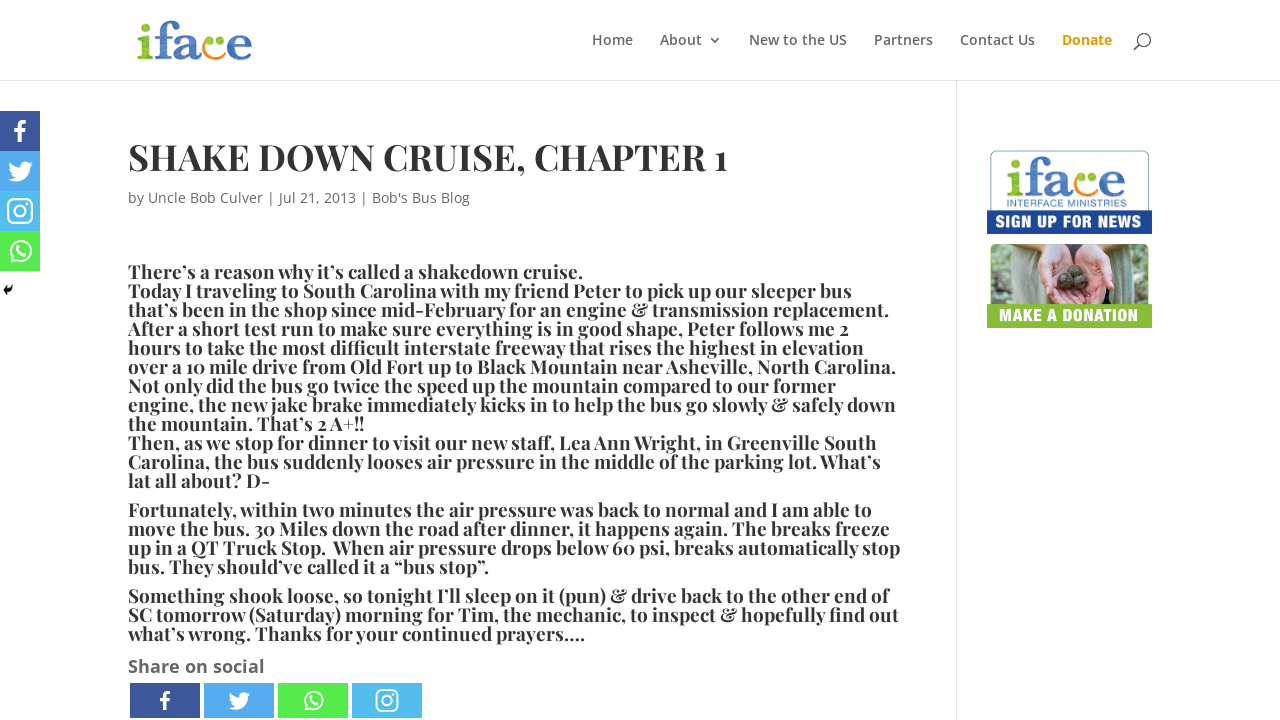Who is the mechanic mentioned in the text?
Using the information presented in the image, please offer a detailed response to the question.

The text mentions that the author will drive back to the other end of South Carolina tomorrow to have Tim, the mechanic, inspect and hopefully find out what's wrong with the bus.